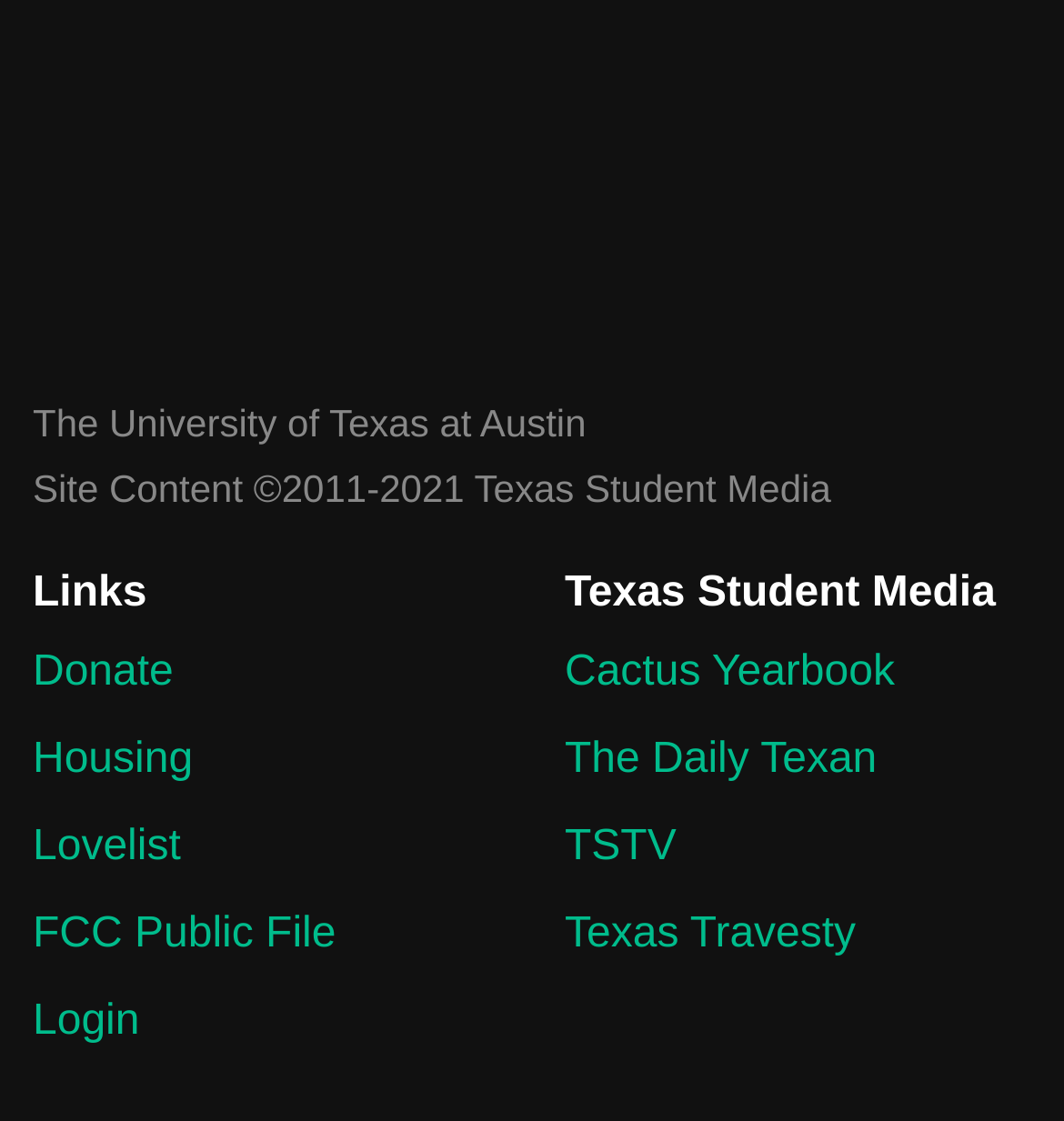What are the links under 'Links' heading?
Respond to the question with a single word or phrase according to the image.

Donate, Housing, Lovelist, FCC Public File, Login